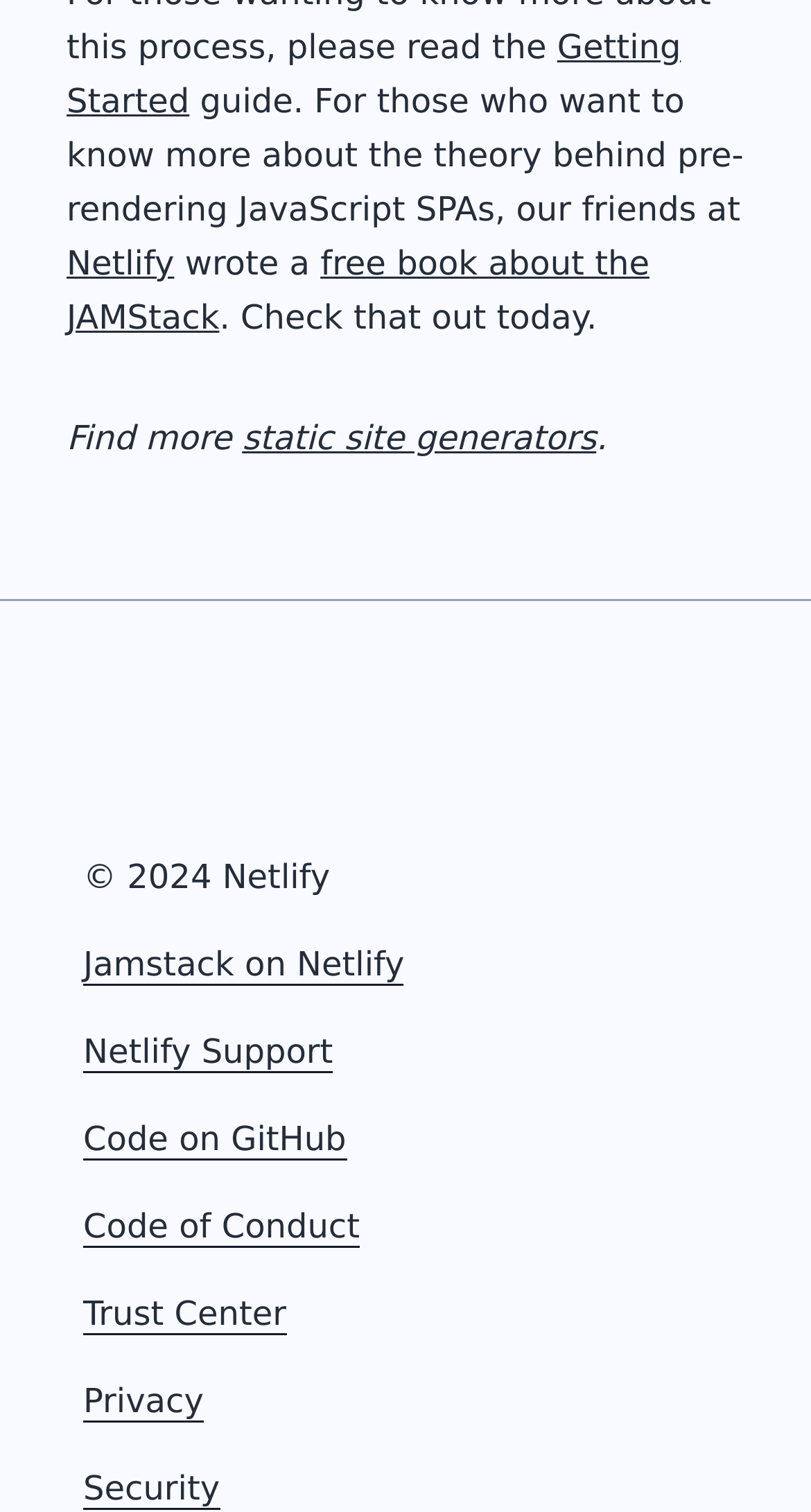Please give a short response to the question using one word or a phrase:
What is the name of the company that wrote a guide?

Netlify